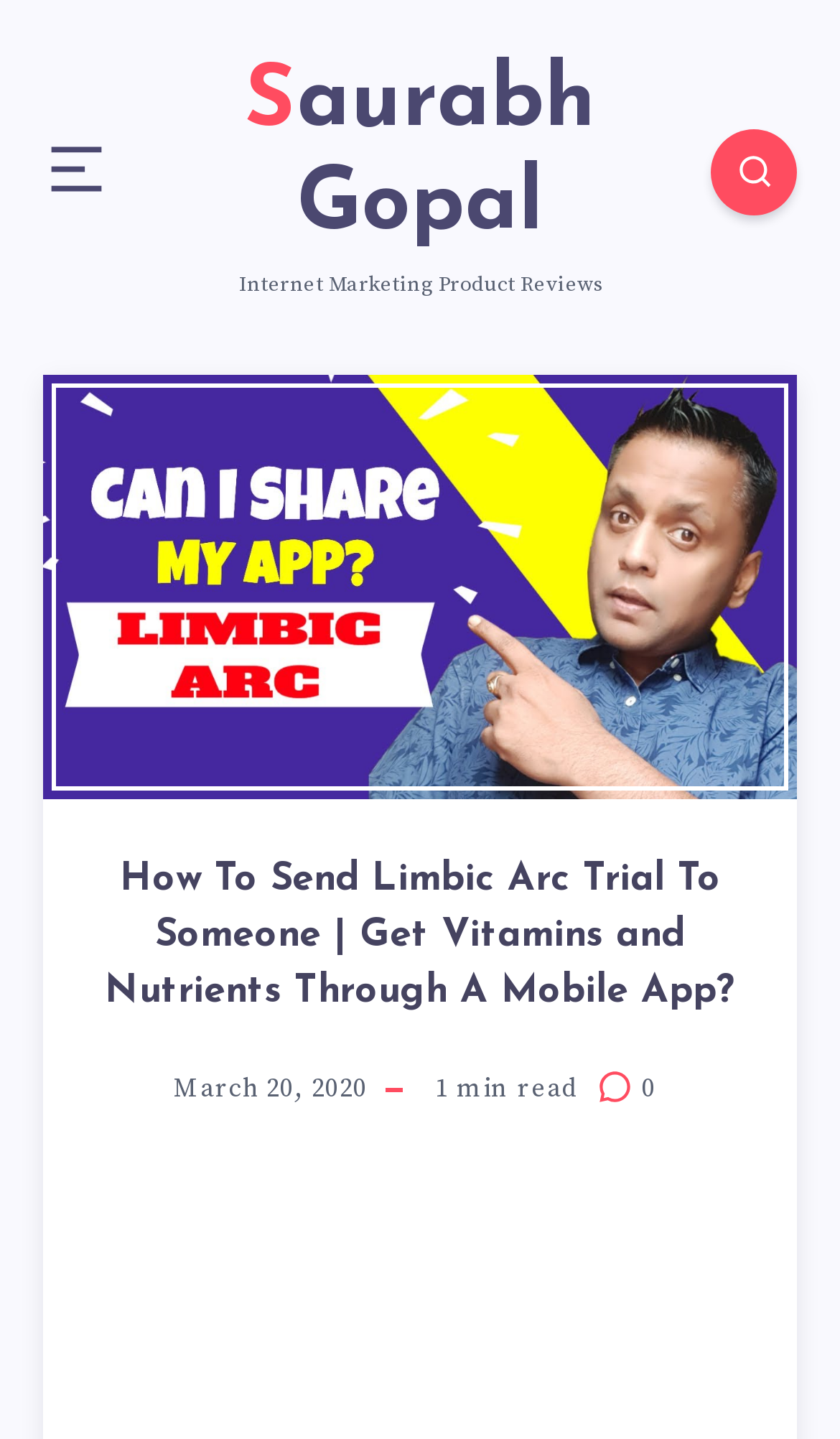From the webpage screenshot, predict the bounding box of the UI element that matches this description: "Saurabh Gopal".

[0.269, 0.036, 0.731, 0.18]